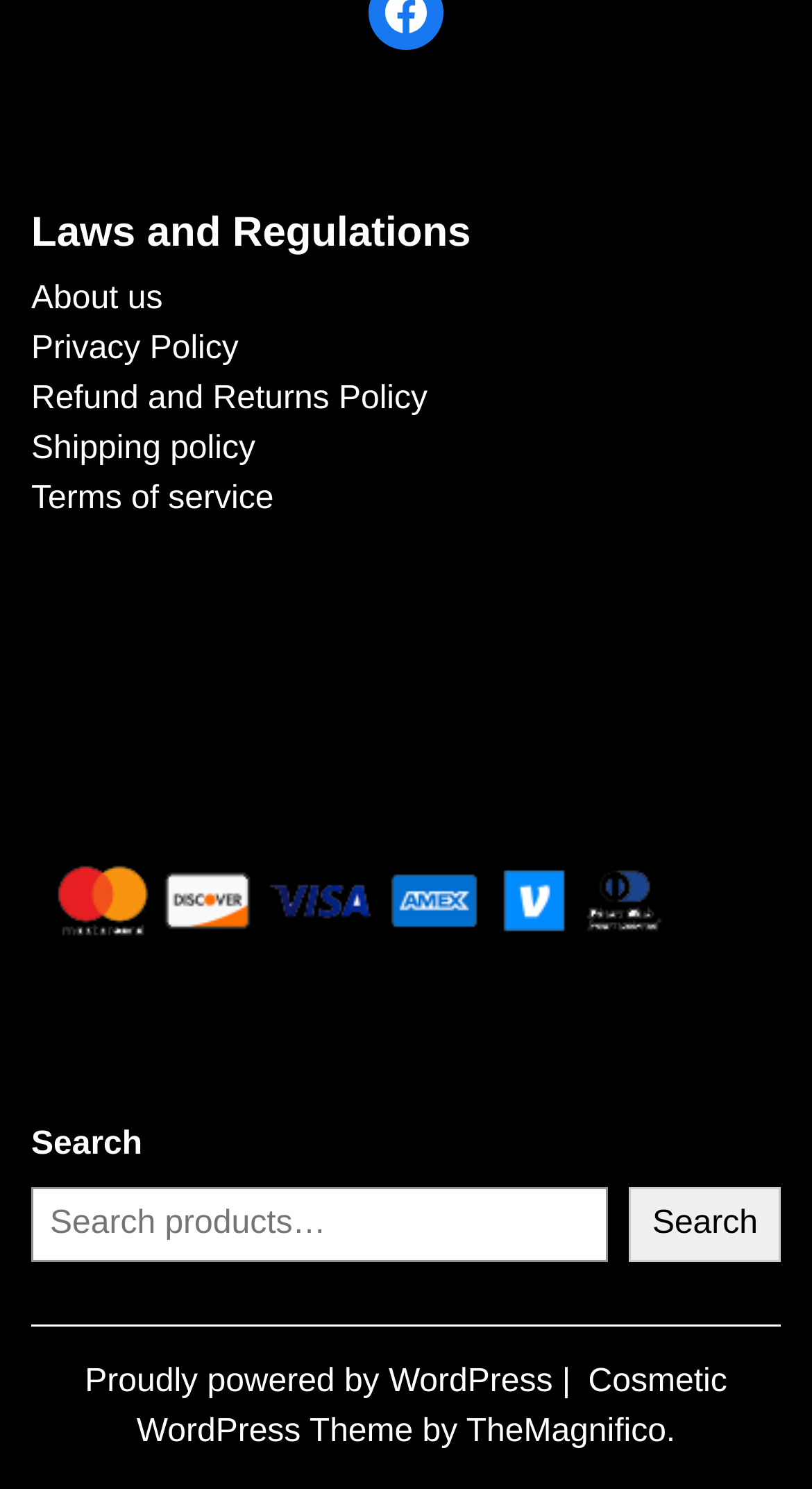Identify the bounding box coordinates of the element that should be clicked to fulfill this task: "Search for something". The coordinates should be provided as four float numbers between 0 and 1, i.e., [left, top, right, bottom].

[0.038, 0.797, 0.749, 0.847]